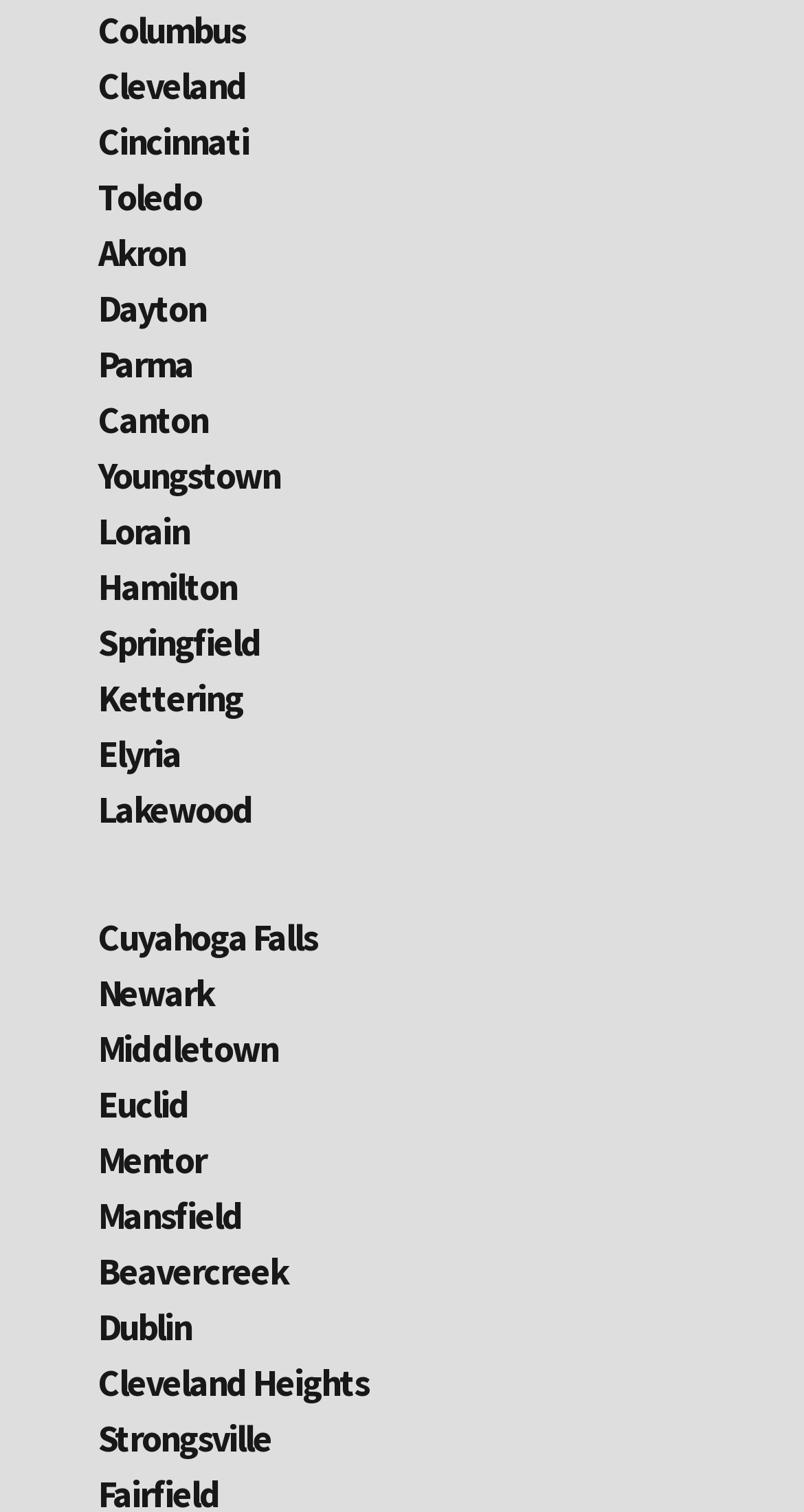Examine the screenshot and answer the question in as much detail as possible: Is Lakewood listed?

Yes, Lakewood is listed as one of the cities on the webpage, indicated by the heading element with the text 'Lakewood'.